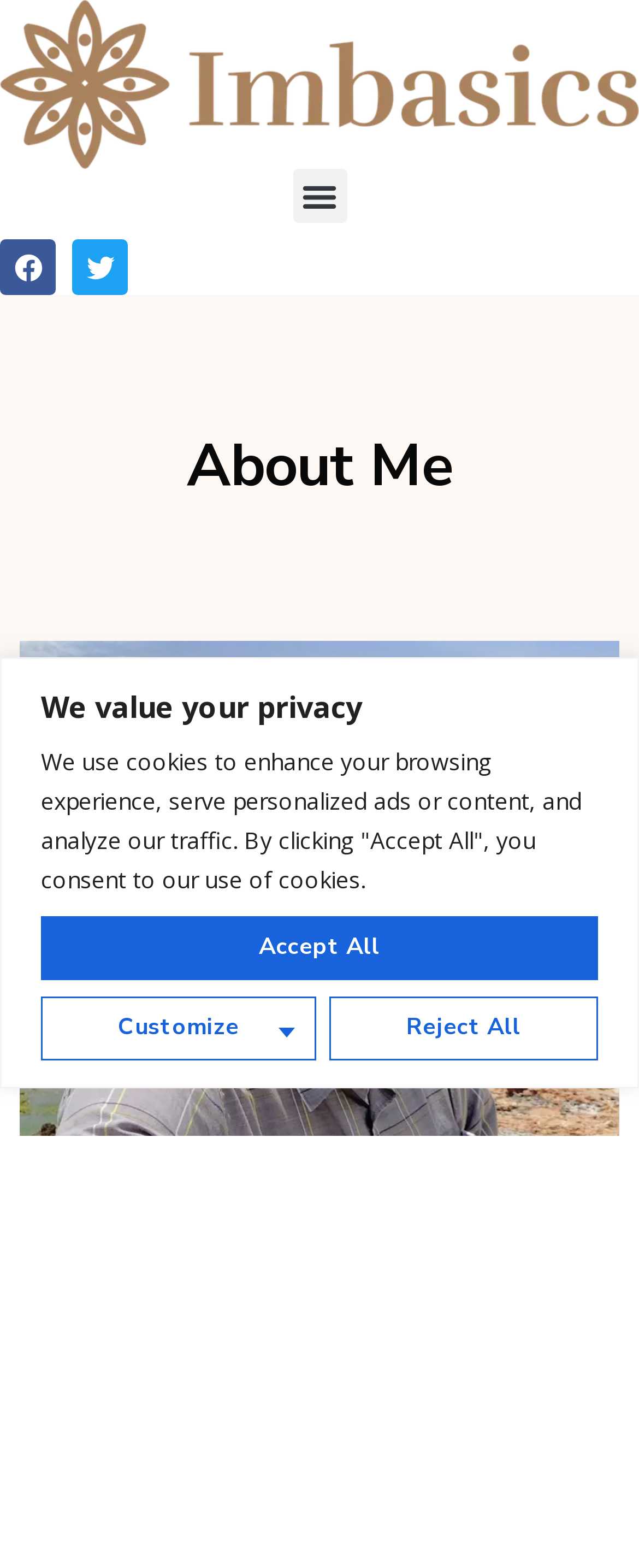How many social media links are present?
Based on the image, provide a one-word or brief-phrase response.

2